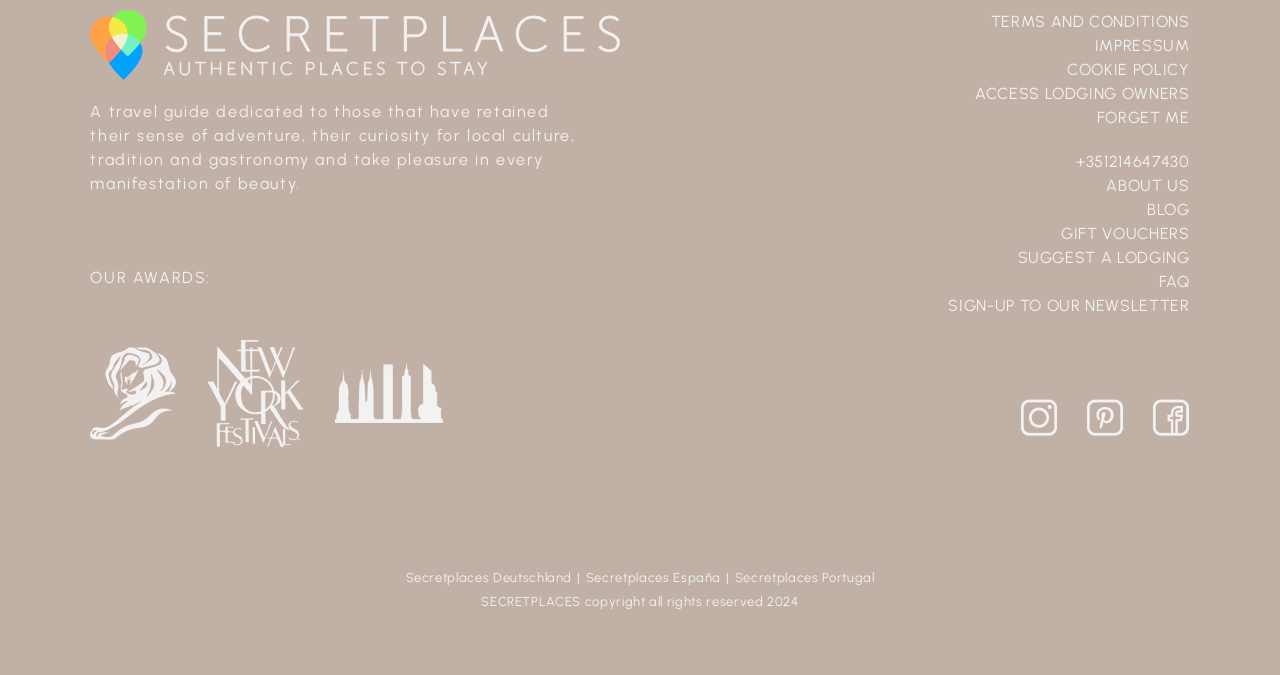What is the purpose of this website?
Answer the question with as much detail as you can, using the image as a reference.

Based on the static text 'A travel guide dedicated to those that have retained their sense of adventure, their curiosity for local culture, tradition and gastronomy and take pleasure in every manifestation of beauty.', it can be inferred that the purpose of this website is to serve as a travel guide.